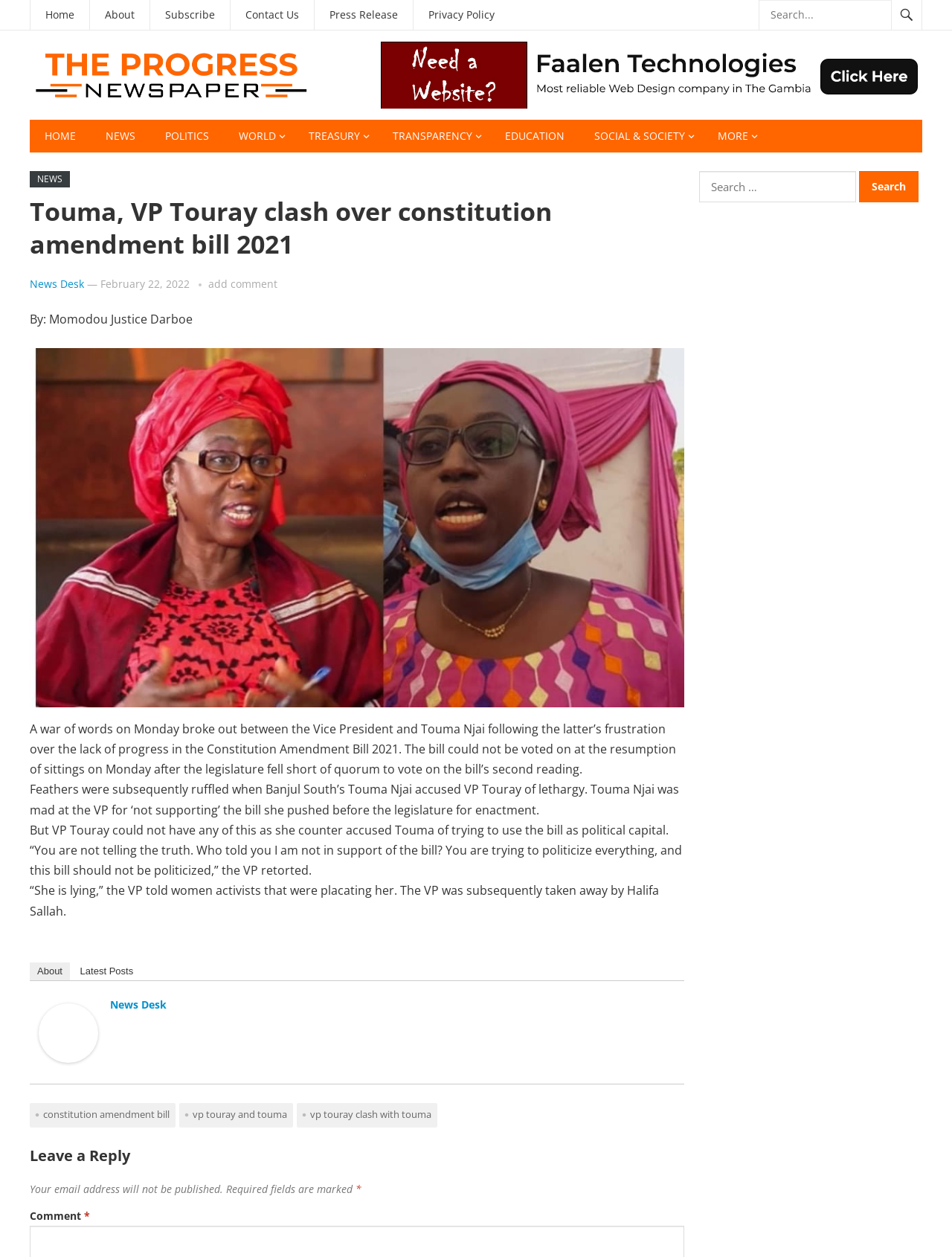Determine the bounding box coordinates in the format (top-left x, top-left y, bottom-right x, bottom-right y). Ensure all values are floating point numbers between 0 and 1. Identify the bounding box of the UI element described by: VP Touray and Touma

[0.188, 0.878, 0.308, 0.896]